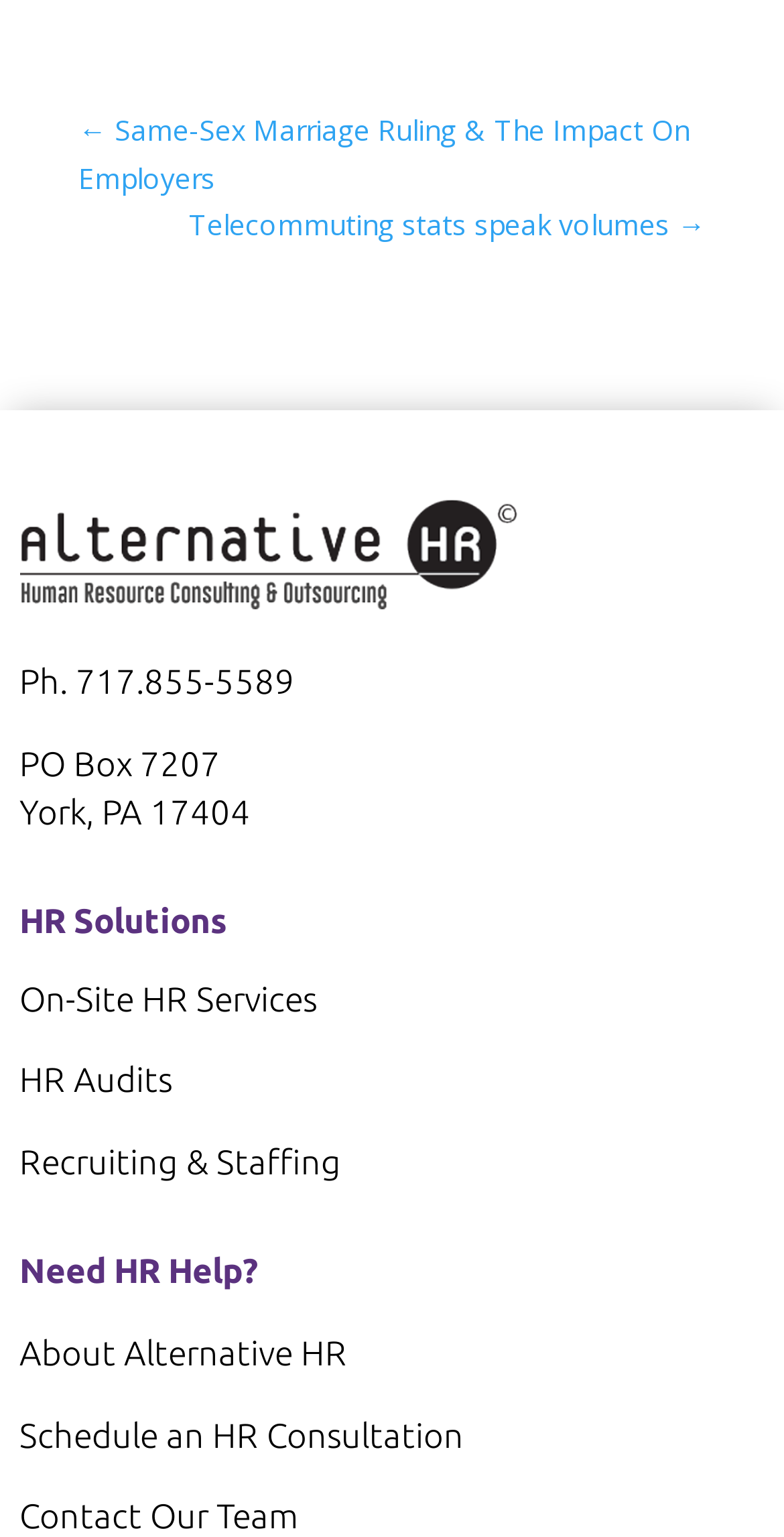Analyze the image and answer the question with as much detail as possible: 
What is the phone number?

The phone number can be found in the link element with the text 'Ph. 717.855-5589'.